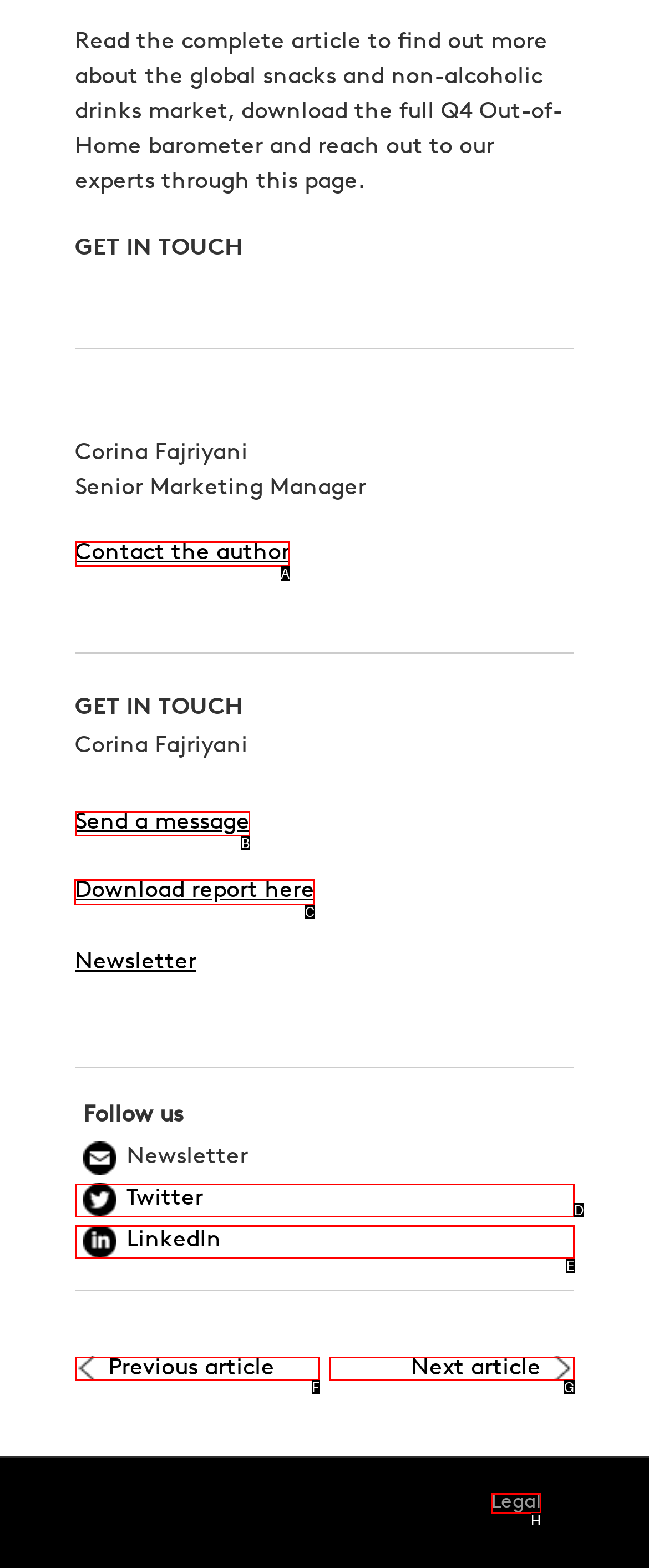Select the correct UI element to click for this task: Download report here.
Answer using the letter from the provided options.

C